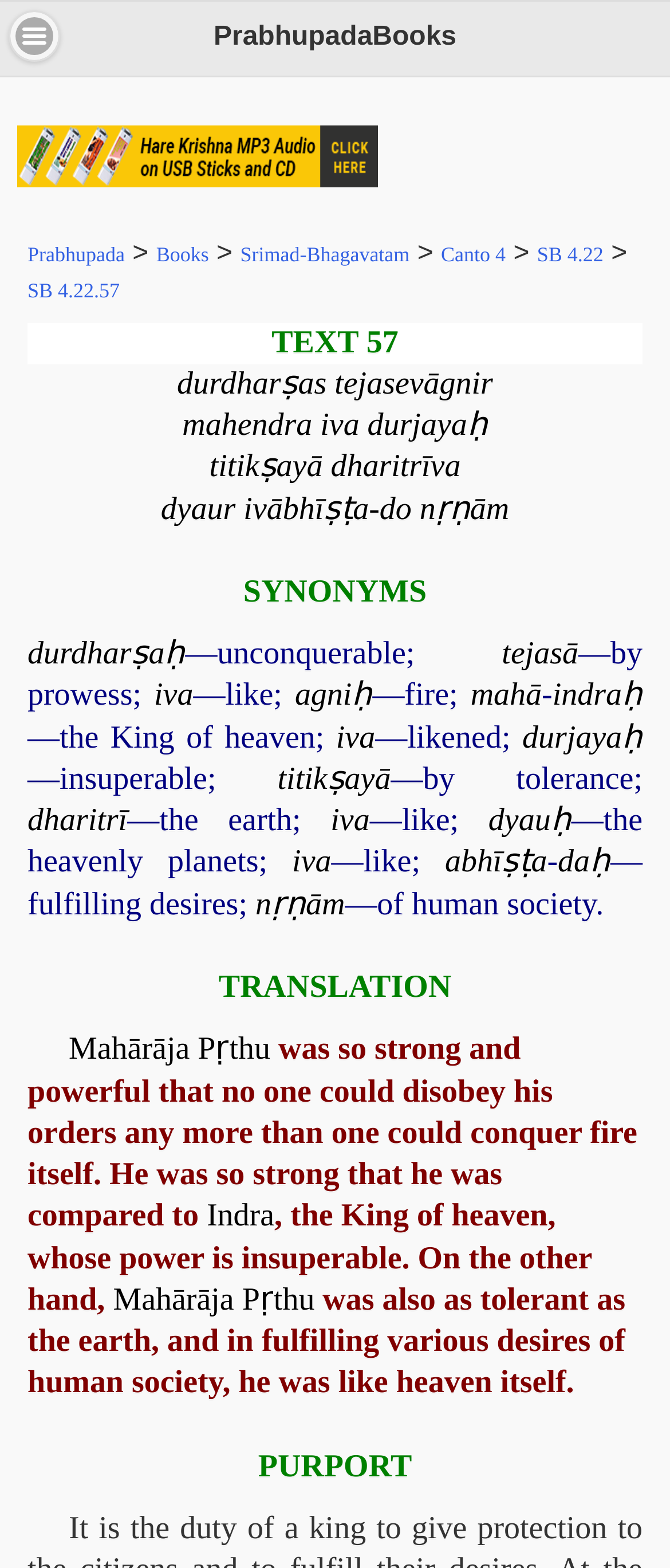Review the image closely and give a comprehensive answer to the question: What is the name of the book?

I determined the answer by looking at the heading 'PrabhupadaBooks' and the links 'Srimad-Bhagavatam', 'Canto 4', 'SB 4.22', and 'SB 4.22.57', which suggest that the webpage is about a book called Srimad-Bhagavatam.